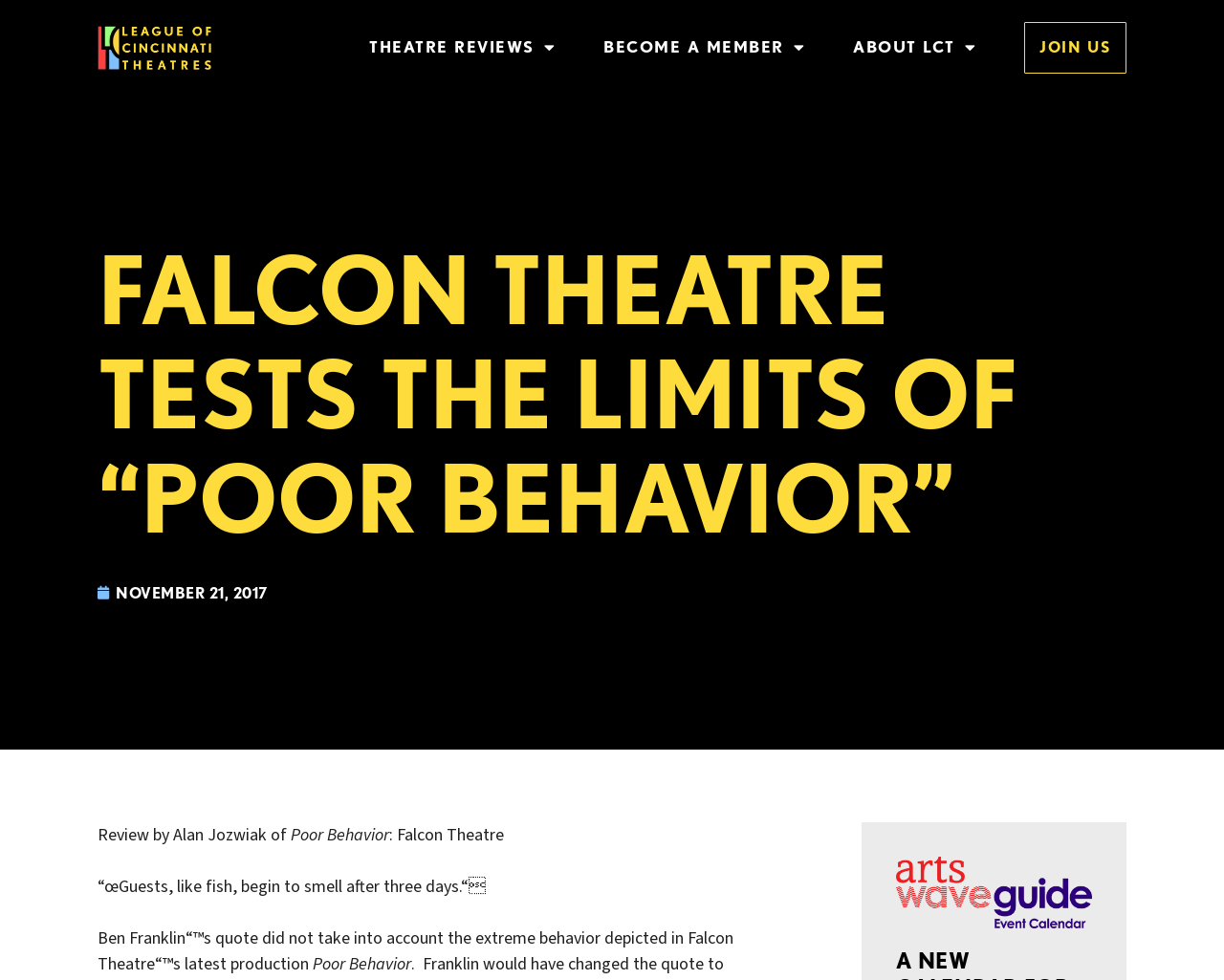What is the date of the review?
Answer the question with detailed information derived from the image.

The answer can be found in the link element with the text 'NOVEMBER 21, 2017' which indicates the date of the review.